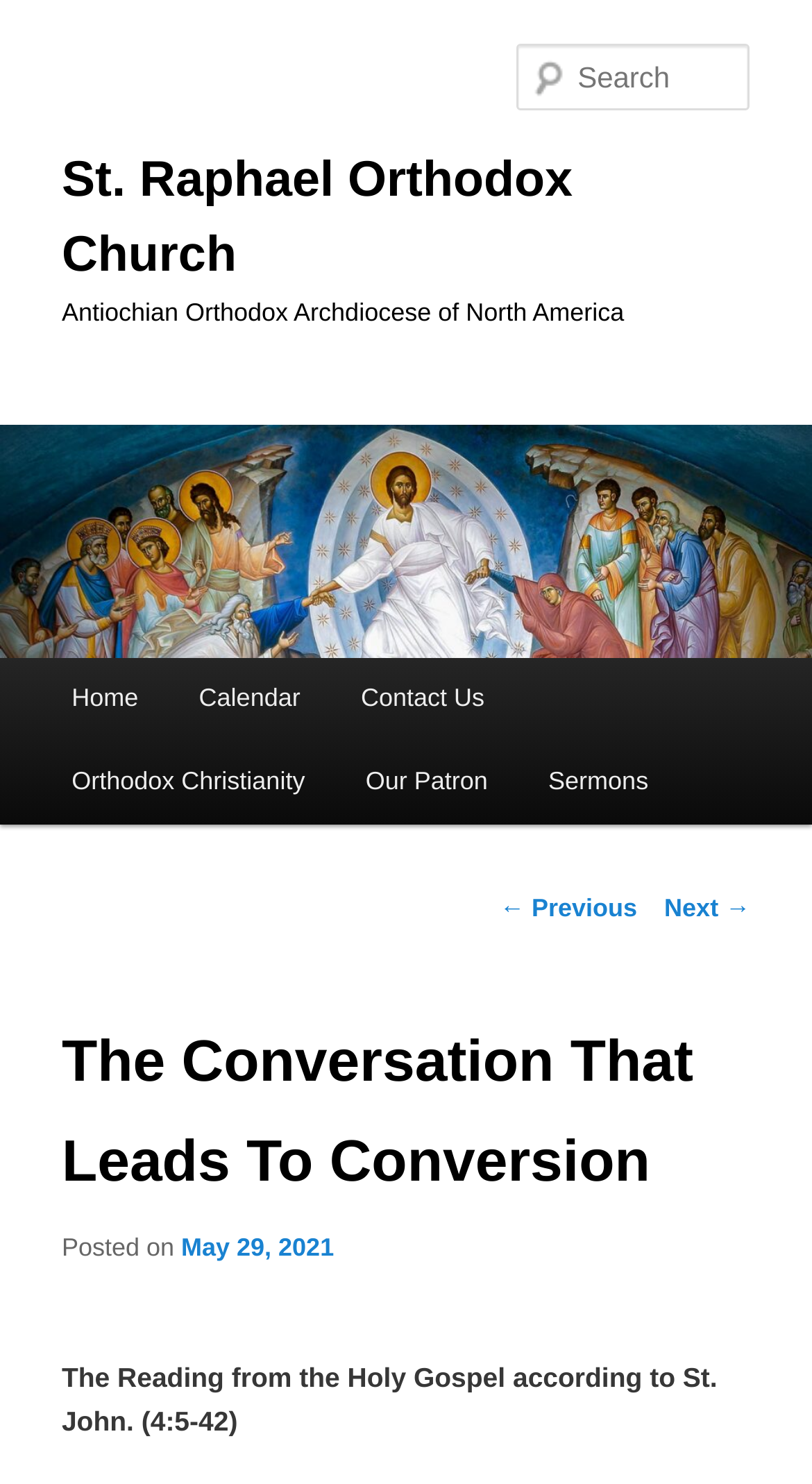What is the name of the church?
Can you provide a detailed and comprehensive answer to the question?

The name of the church can be found in the heading element with the text 'St. Raphael Orthodox Church' which appears multiple times on the webpage, indicating that it is the main title of the church.